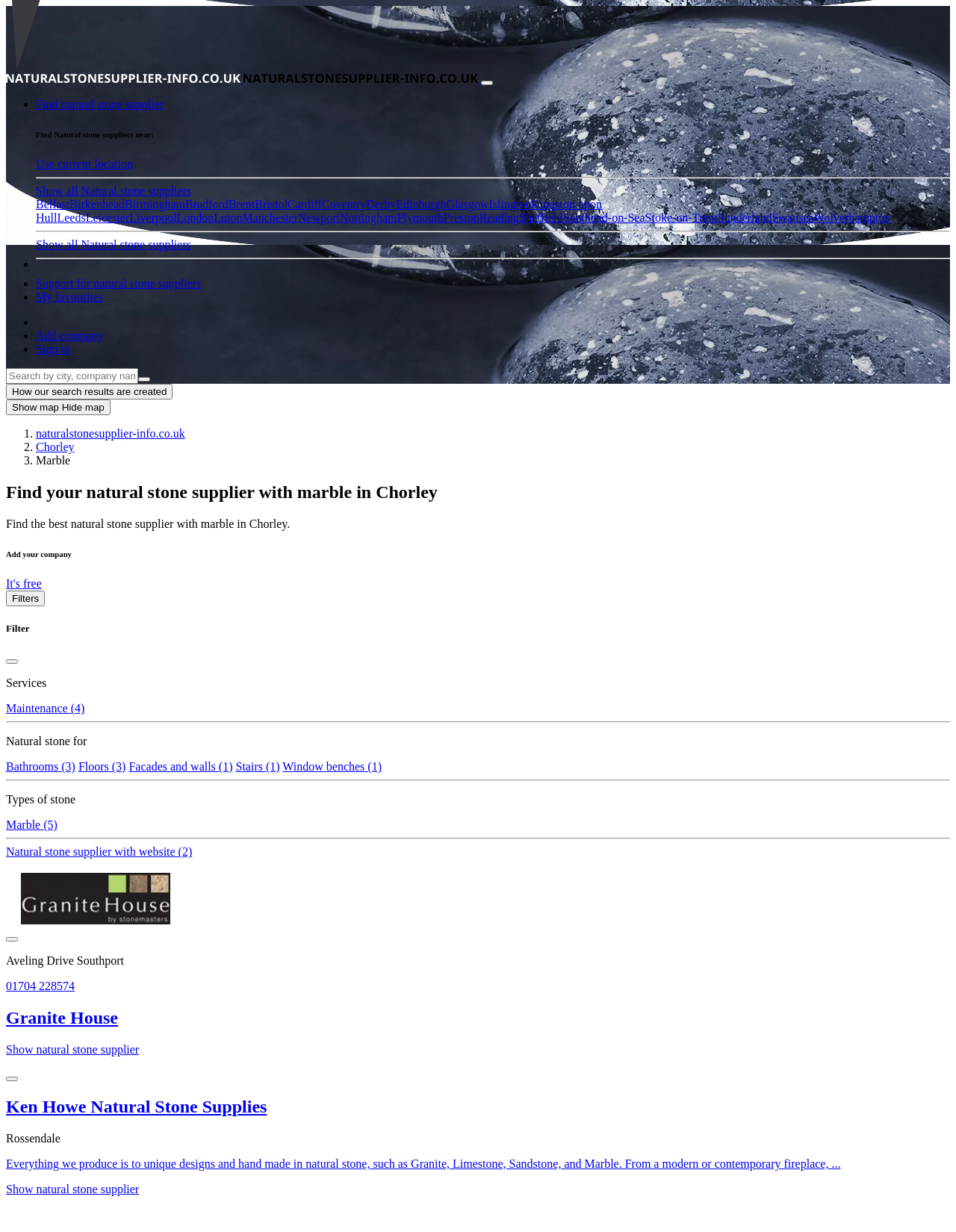Find the bounding box coordinates of the element you need to click on to perform this action: 'Search by city, company name or service'. The coordinates should be represented by four float values between 0 and 1, in the format [left, top, right, bottom].

[0.006, 0.299, 0.145, 0.312]